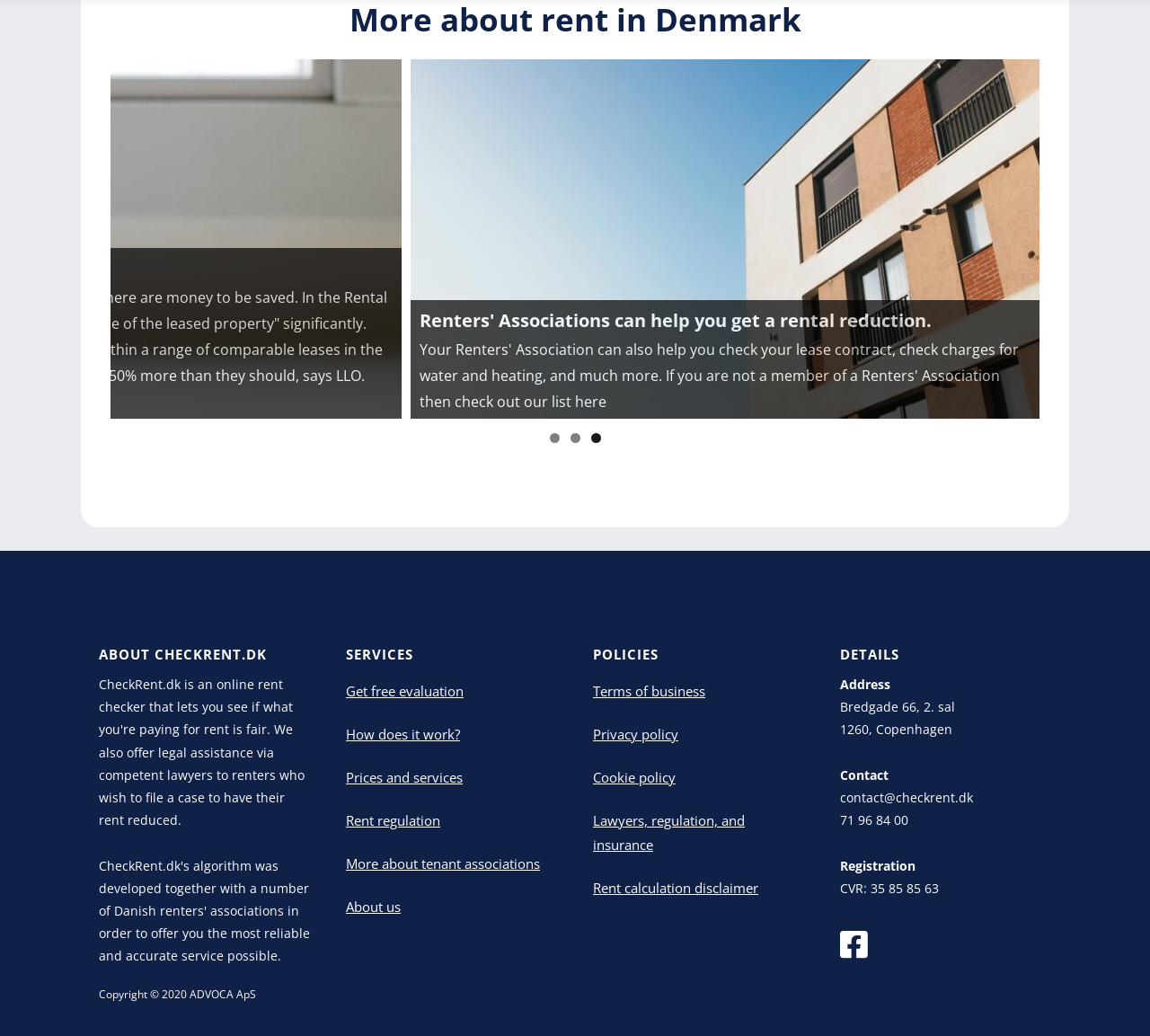With reference to the image, please provide a detailed answer to the following question: What is the address of the company?

The address of the company can be found in the 'DETAILS' section of the webpage, which lists the address as 'Bredgade 66, 2. sal, 1260, Copenhagen'.